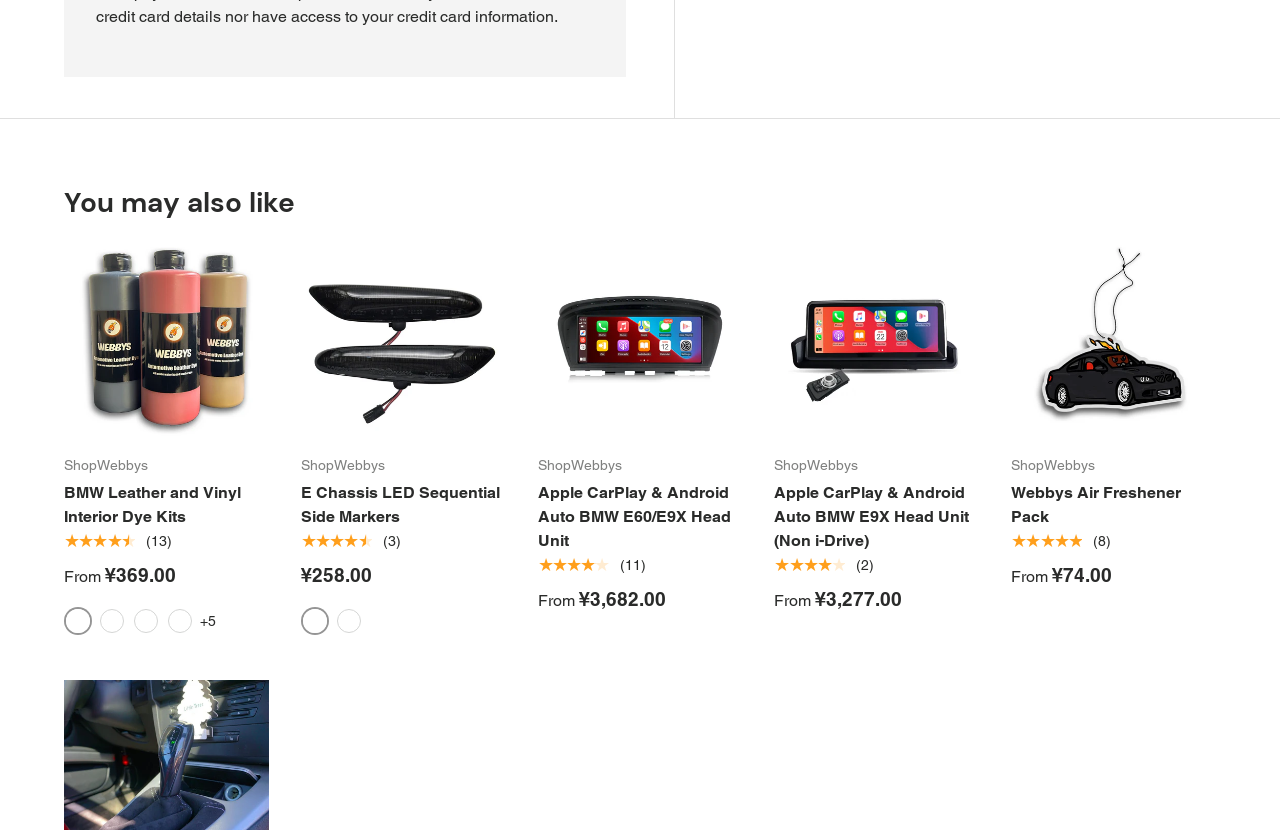Find the bounding box coordinates of the clickable region needed to perform the following instruction: "Click the link 'E Chassis LED Sequential Side Markers'". The coordinates should be provided as four float numbers between 0 and 1, i.e., [left, top, right, bottom].

[0.235, 0.283, 0.395, 0.529]